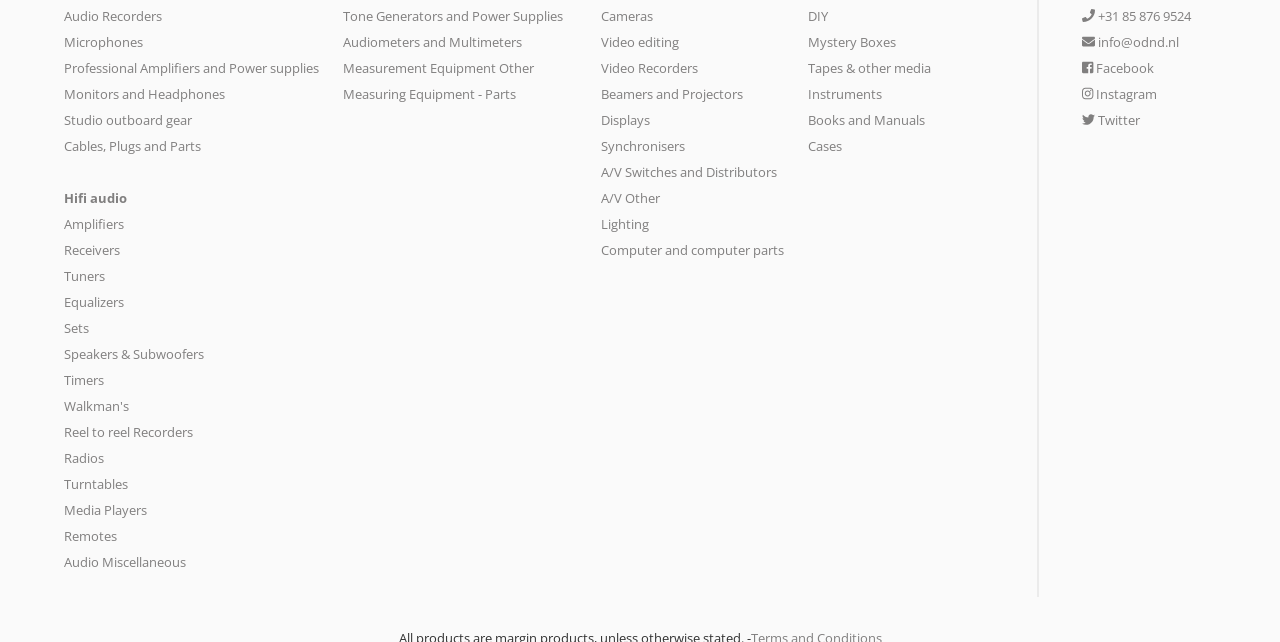How many sections of products are there?
Using the image as a reference, give a one-word or short phrase answer.

3